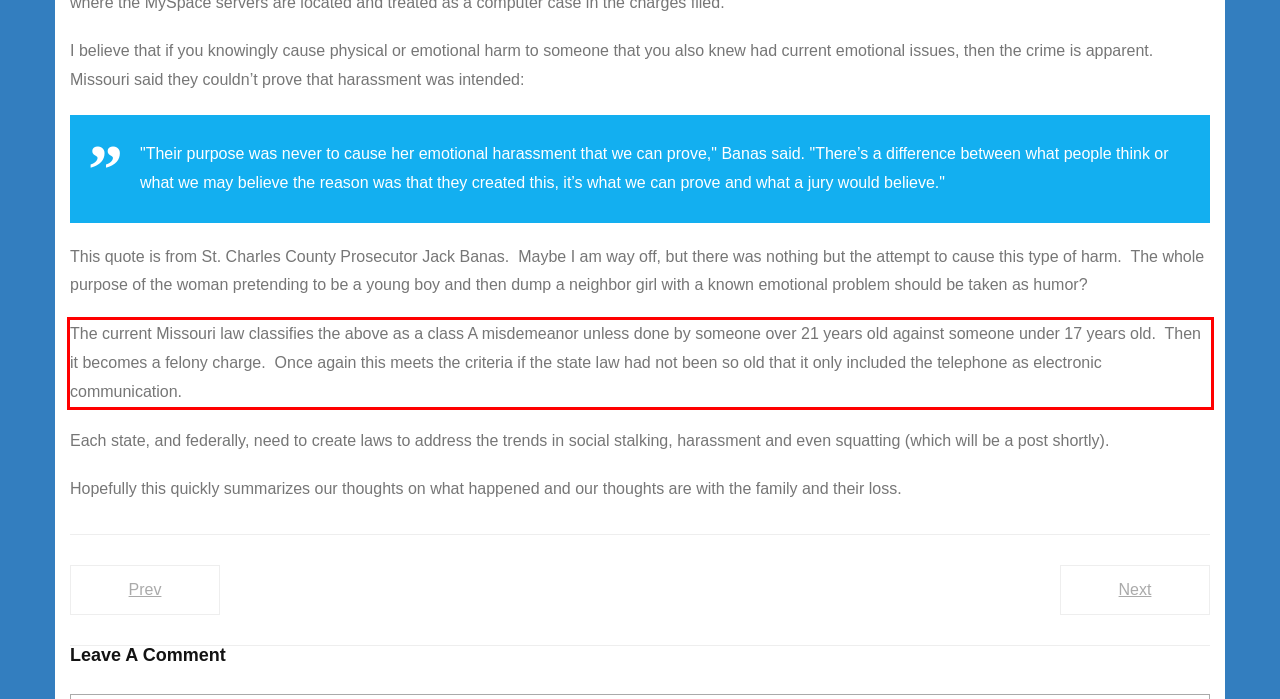Extract and provide the text found inside the red rectangle in the screenshot of the webpage.

The current Missouri law classifies the above as a class A misdemeanor unless done by someone over 21 years old against someone under 17 years old. Then it becomes a felony charge. Once again this meets the criteria if the state law had not been so old that it only included the telephone as electronic communication.